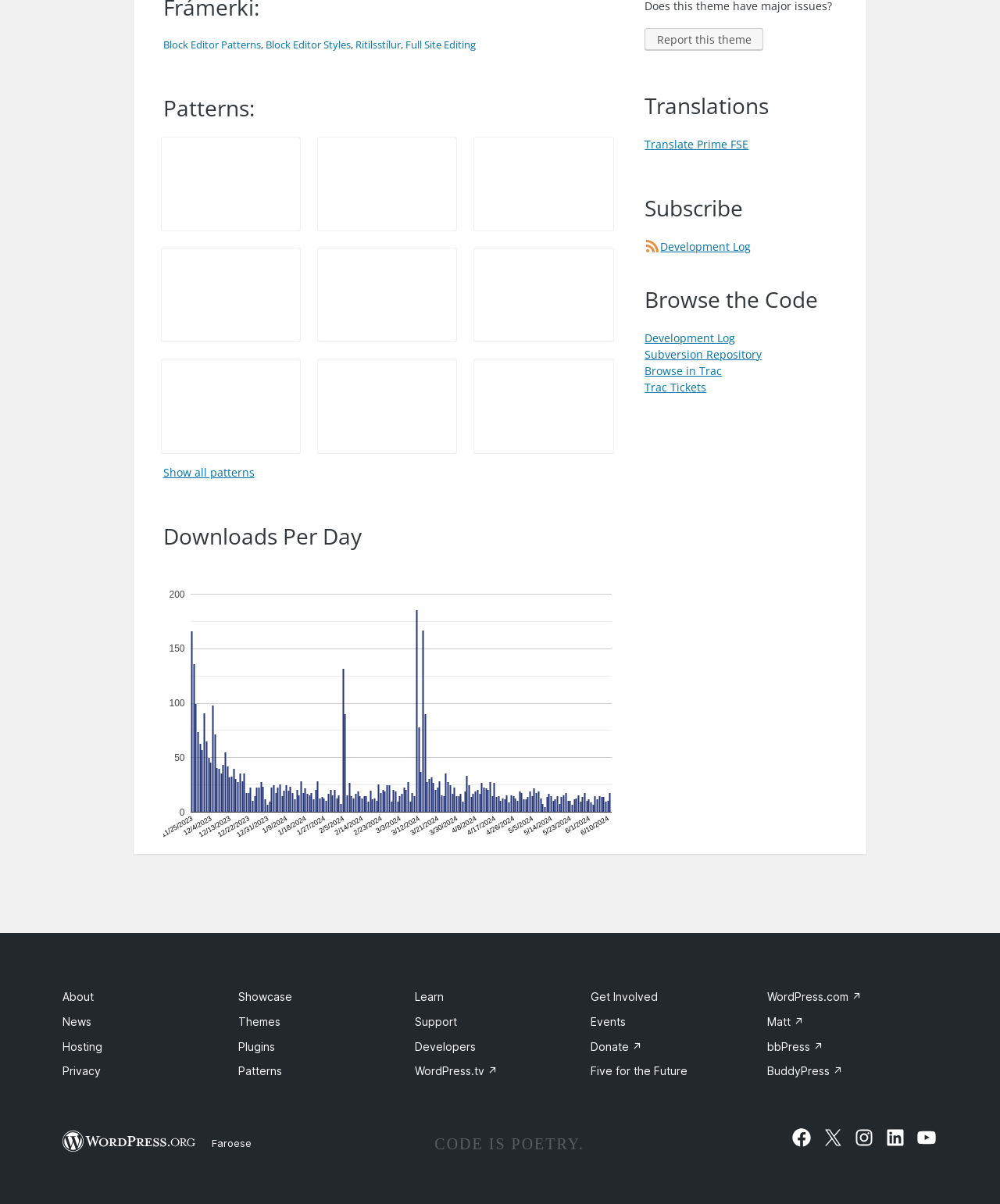Provide the bounding box for the UI element matching this description: "Report this theme".

[0.645, 0.023, 0.763, 0.041]